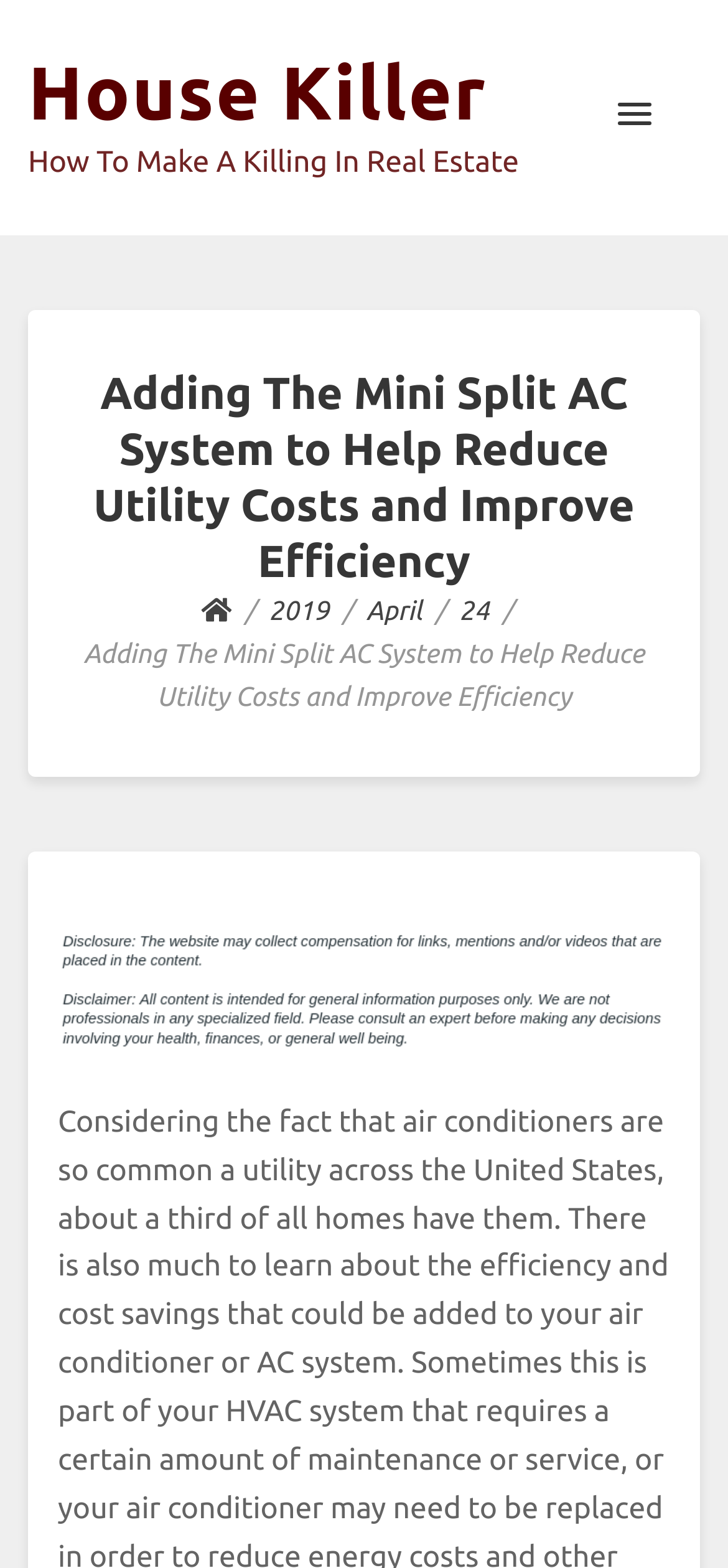Give a one-word or short-phrase answer to the following question: 
How many links are in the breadcrumb navigation?

4